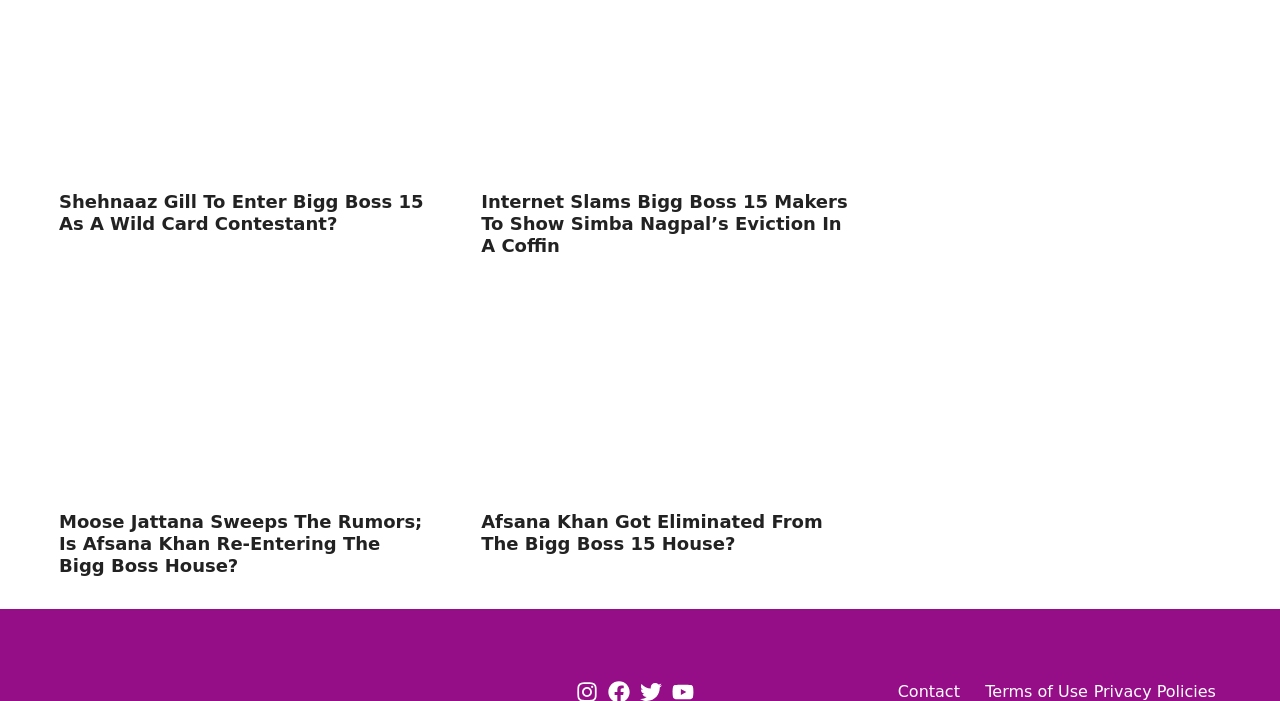Given the content of the image, can you provide a detailed answer to the question?
What are the three options at the bottom right?

At the bottom right of the webpage, there are three links: 'Contact', 'Terms of Use', and 'Privacy Policies'.